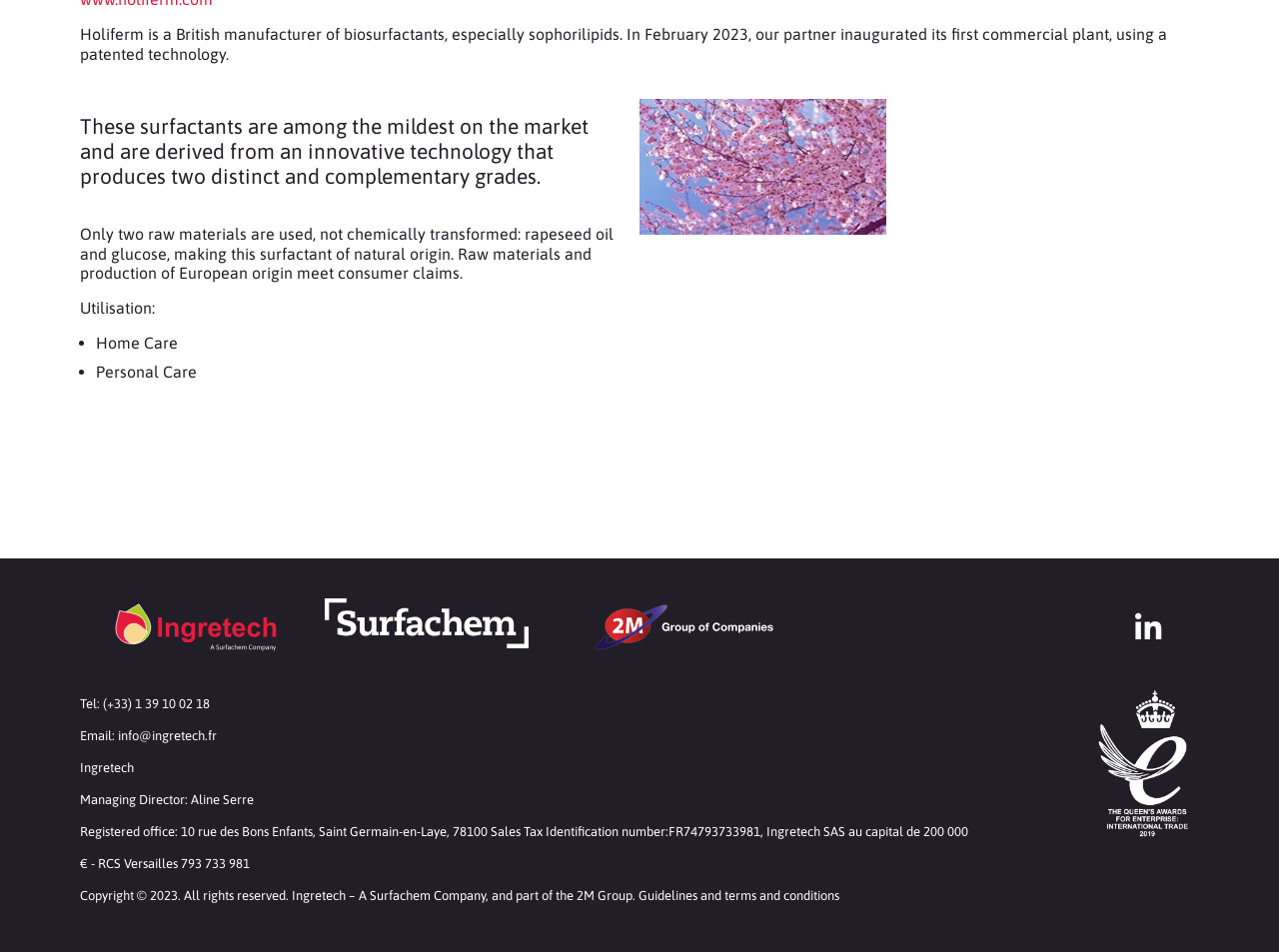Using the format (top-left x, top-left y, bottom-right x, bottom-right y), and given the element description, identify the bounding box coordinates within the screenshot: Guidelines and terms and conditions

[0.499, 0.933, 0.656, 0.949]